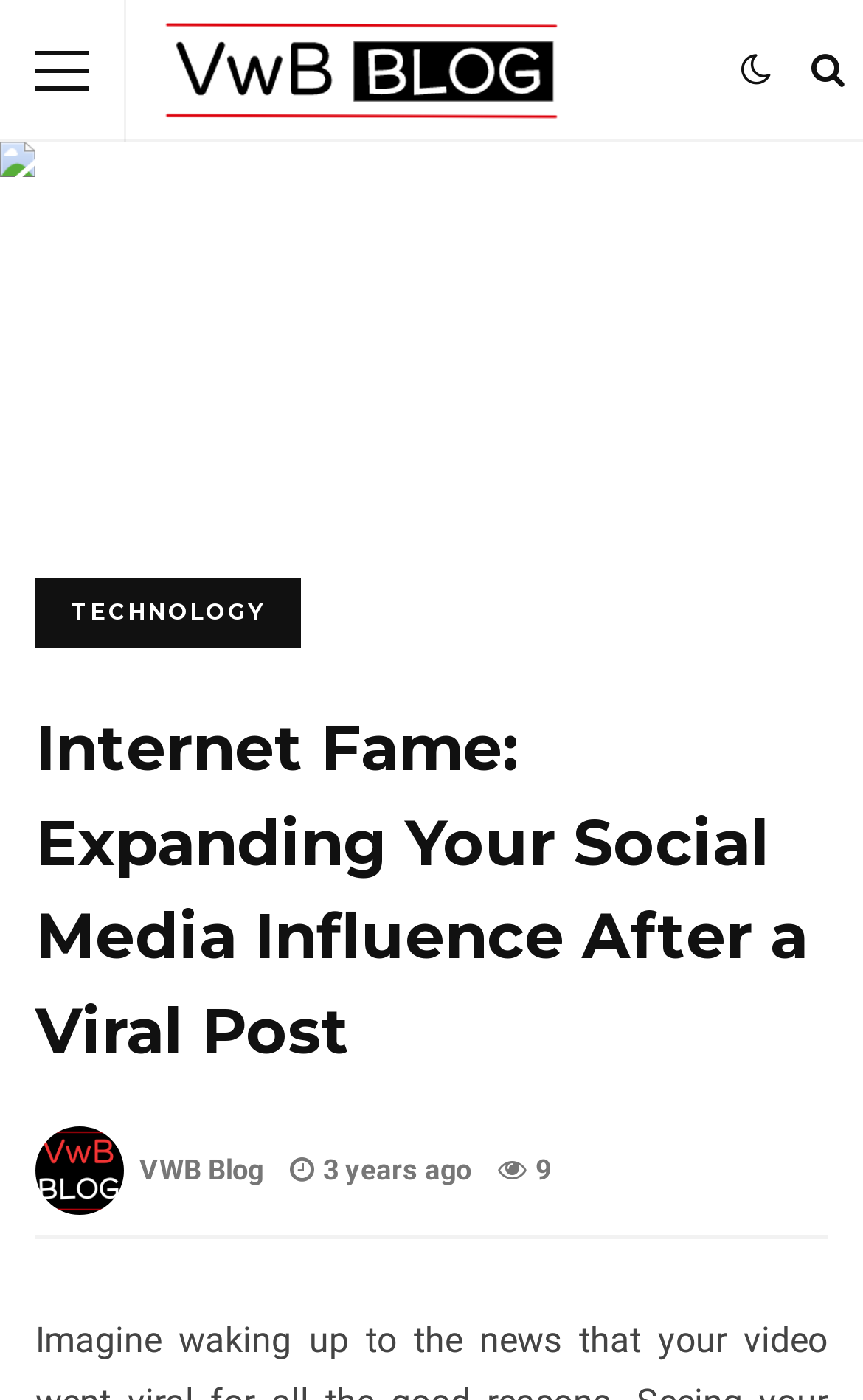What is the topic of the blog post?
Look at the image and respond with a single word or a short phrase.

Social Media Influence